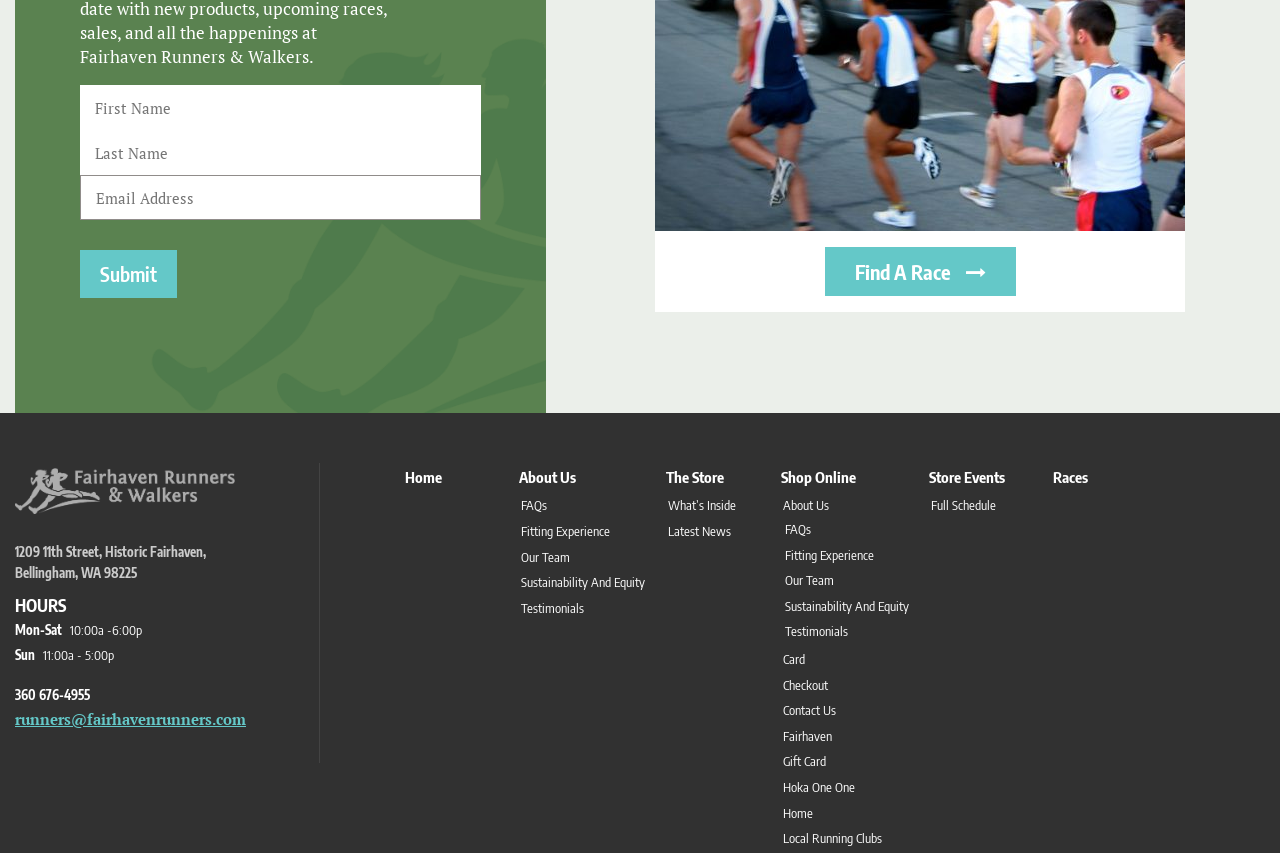Please indicate the bounding box coordinates for the clickable area to complete the following task: "Enter first name". The coordinates should be specified as four float numbers between 0 and 1, i.e., [left, top, right, bottom].

[0.062, 0.1, 0.376, 0.153]